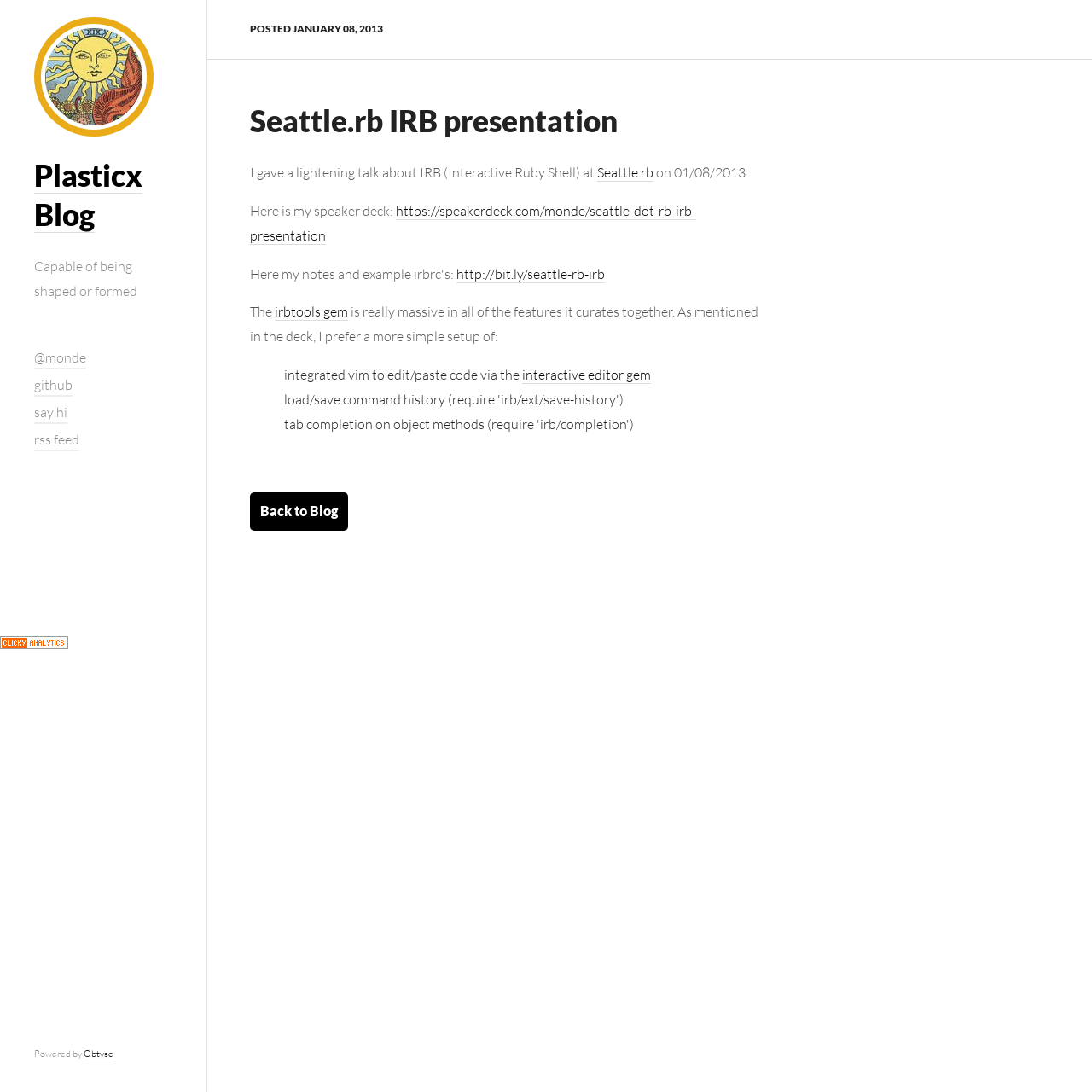Given the description of a UI element: "irbtools gem", identify the bounding box coordinates of the matching element in the webpage screenshot.

[0.252, 0.278, 0.319, 0.294]